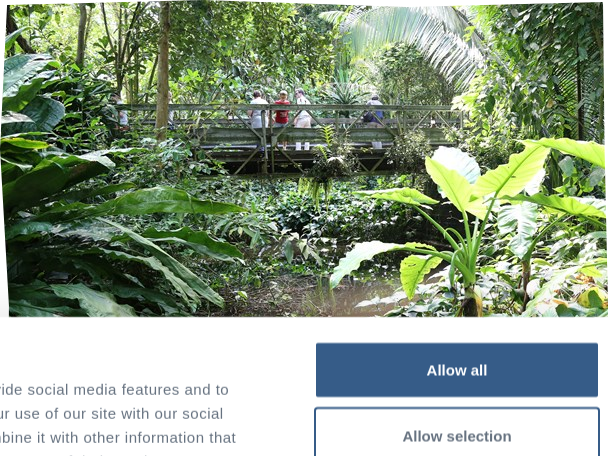What is the atmosphere of the scene?
Please respond to the question thoroughly and include all relevant details.

The rich foliage, combined with the presence of visitors, enhances the feeling of being immersed in a lively, natural wonderland, which suggests a humid and lively atmosphere.